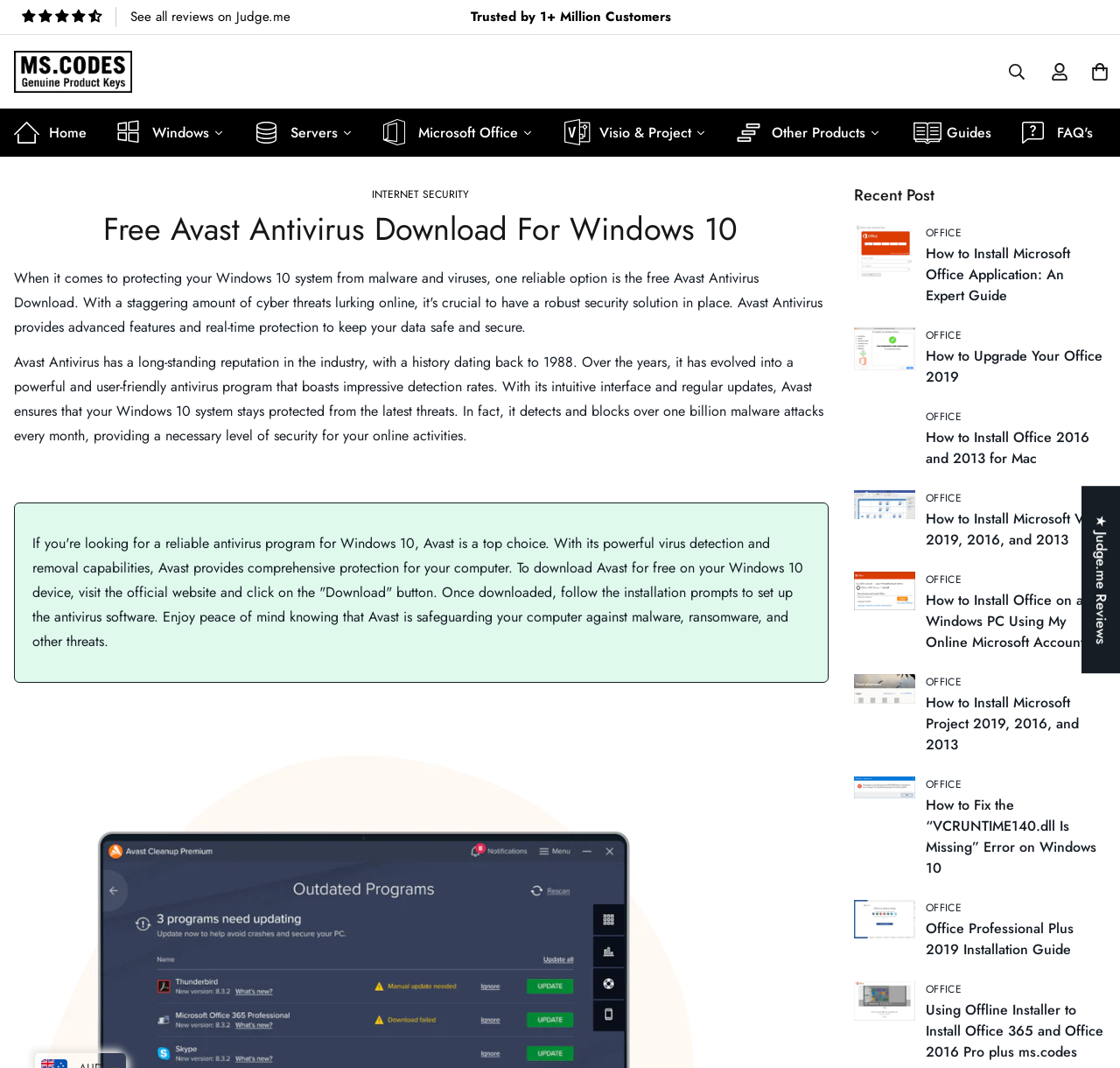What is the average rating of Avast Antivirus?
Use the screenshot to answer the question with a single word or phrase.

4.42 stars